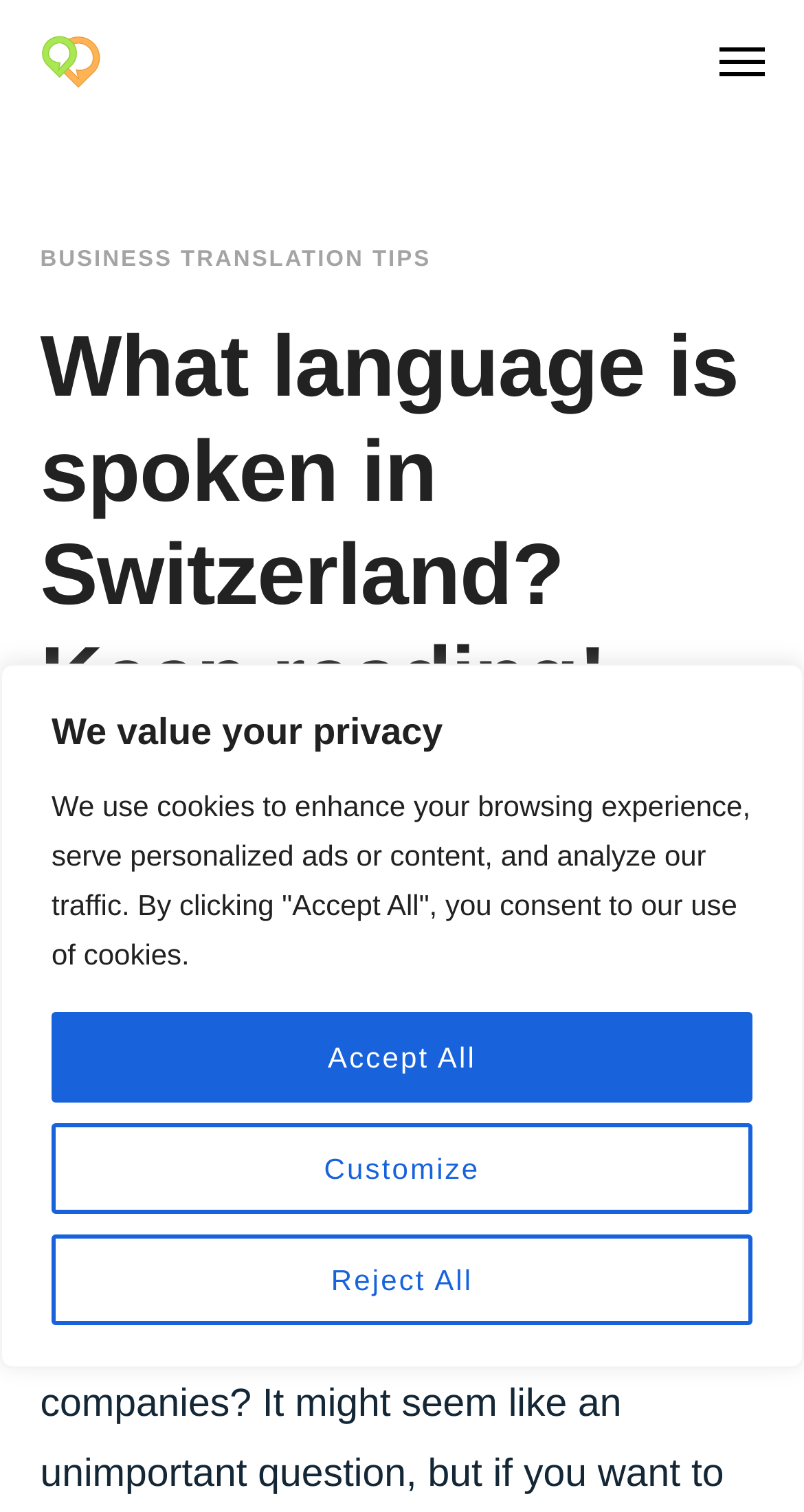What is the purpose of the 'Business' navigation item?
Use the screenshot to answer the question with a single word or phrase.

Business related content